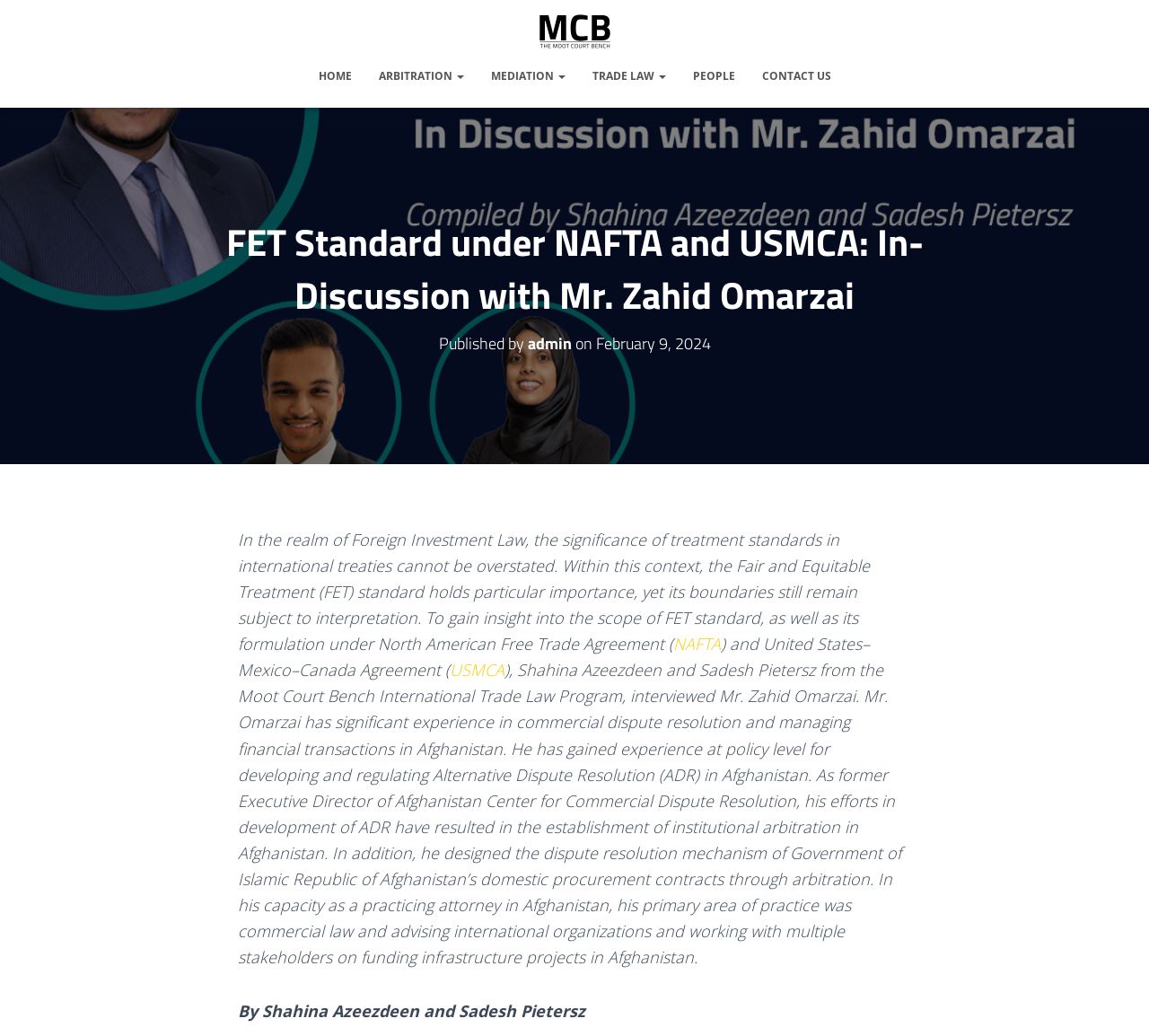Describe all the key features and sections of the webpage thoroughly.

The webpage appears to be an article or blog post discussing the FET Standard under NAFTA and USMCA, featuring an interview with Mr. Zahid Omarzai. At the top of the page, there is a navigation menu with six links: "HOME", "ARBITRATION", "MEDIATION", "TRADE LAW", "PEOPLE", and "CONTACT US", aligned horizontally and evenly spaced.

Below the navigation menu, there is a heading that reads "FET Standard under NAFTA and USMCA: In-Discussion with Mr. Zahid Omarzai", followed by a subheading that indicates the article was published by "admin" on February 9, 2024. The author's name, "admin", is a clickable link.

The main content of the article begins with a paragraph of text that discusses the significance of treatment standards in international treaties, specifically the Fair and Equitable Treatment (FET) standard. The text mentions NAFTA and USMCA, with both acronyms being clickable links. The article continues with an interview with Mr. Zahid Omarzai, who is introduced as an expert in commercial dispute resolution and managing financial transactions in Afghanistan.

The interview text is divided into several paragraphs, with the interviewer's names, Shahina Azeezdeen and Sadesh Pietersz, mentioned at the bottom of the article. Throughout the article, there are no images except for a small logo or icon associated with the "MOOT COURT BENCH" link at the top of the page.